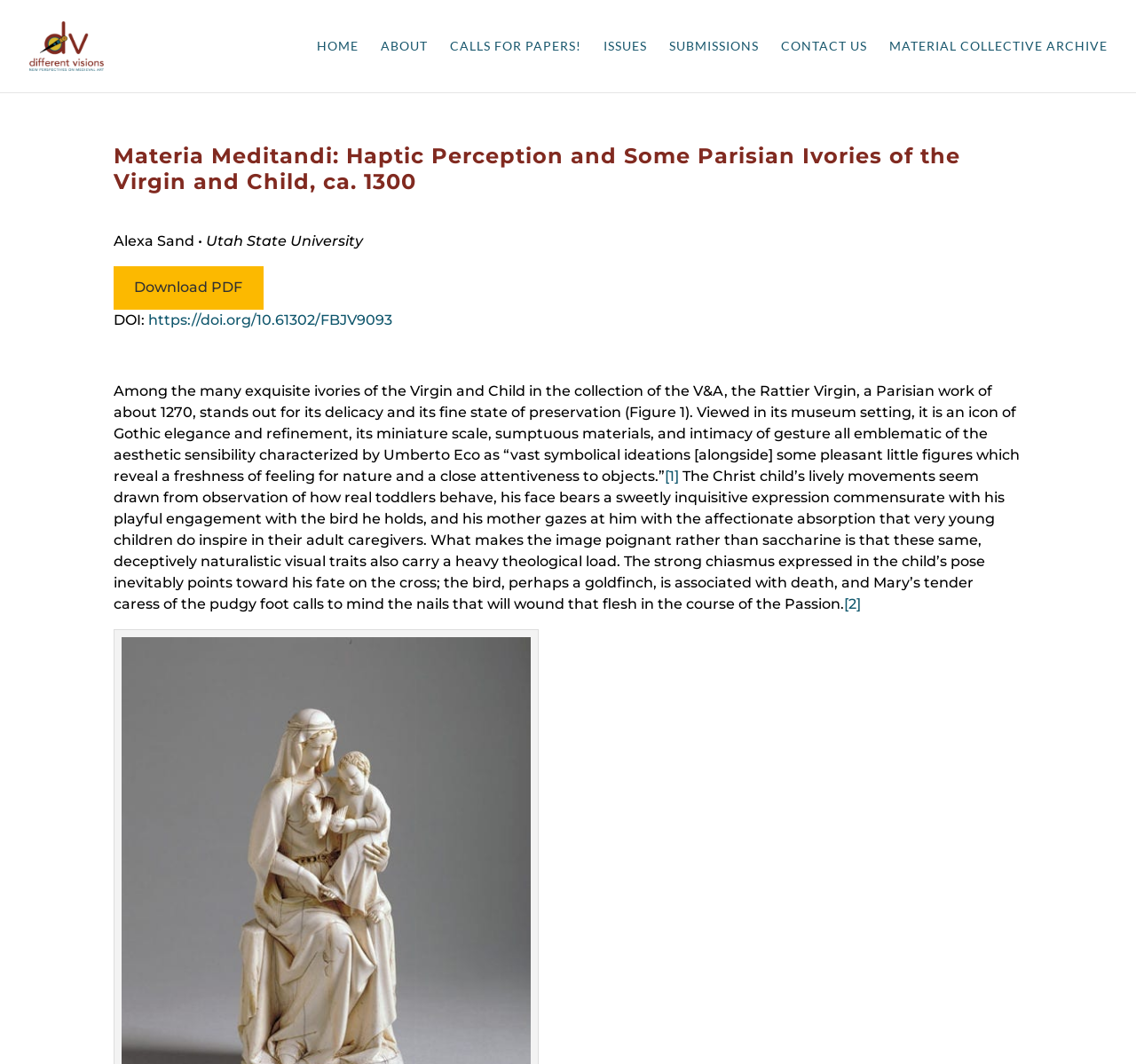Please answer the following question using a single word or phrase: What is the figure number mentioned in the text?

Figure 1